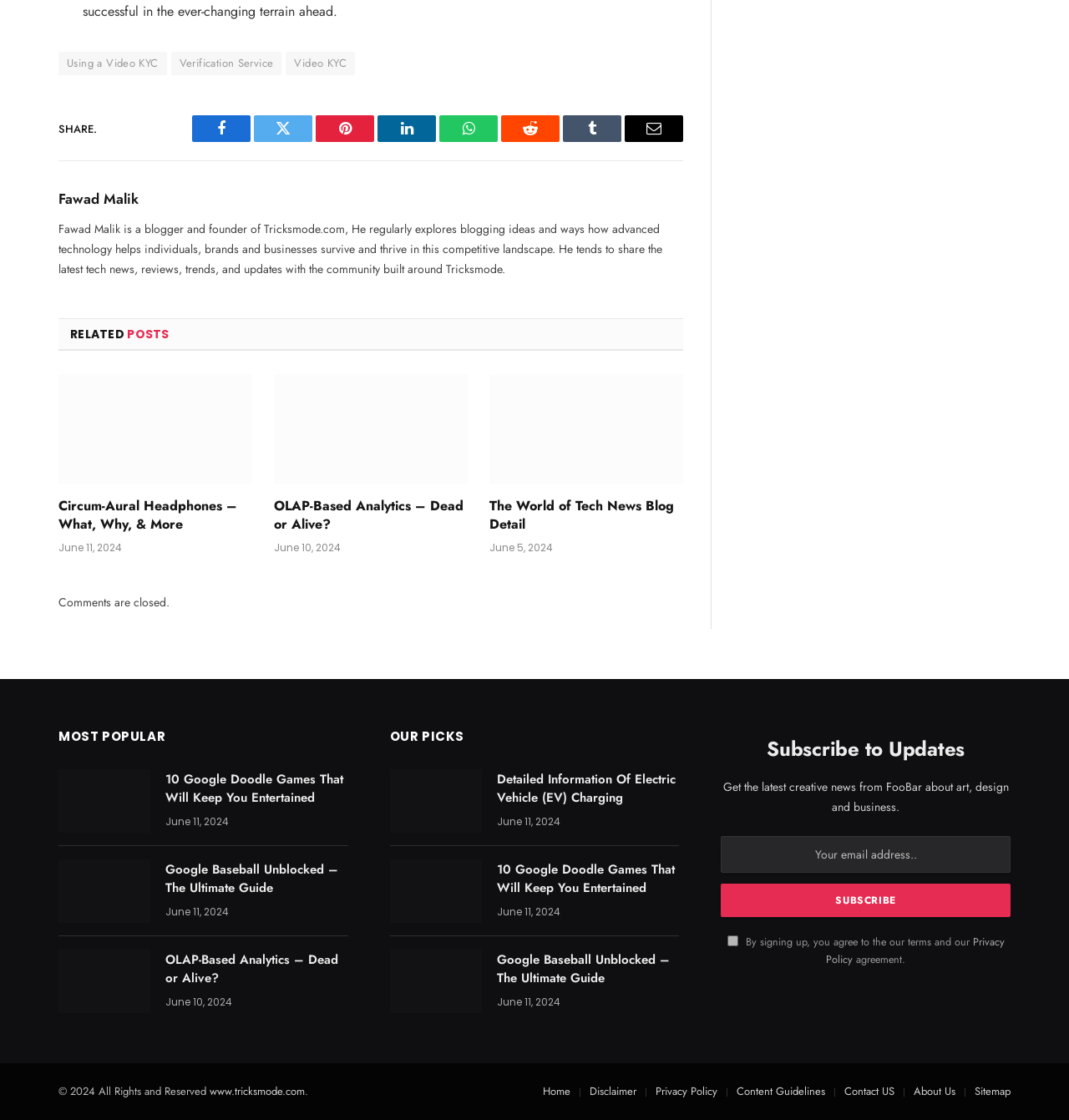Find the bounding box coordinates of the area to click in order to follow the instruction: "View the 'MOST POPULAR' section".

[0.055, 0.651, 0.155, 0.665]